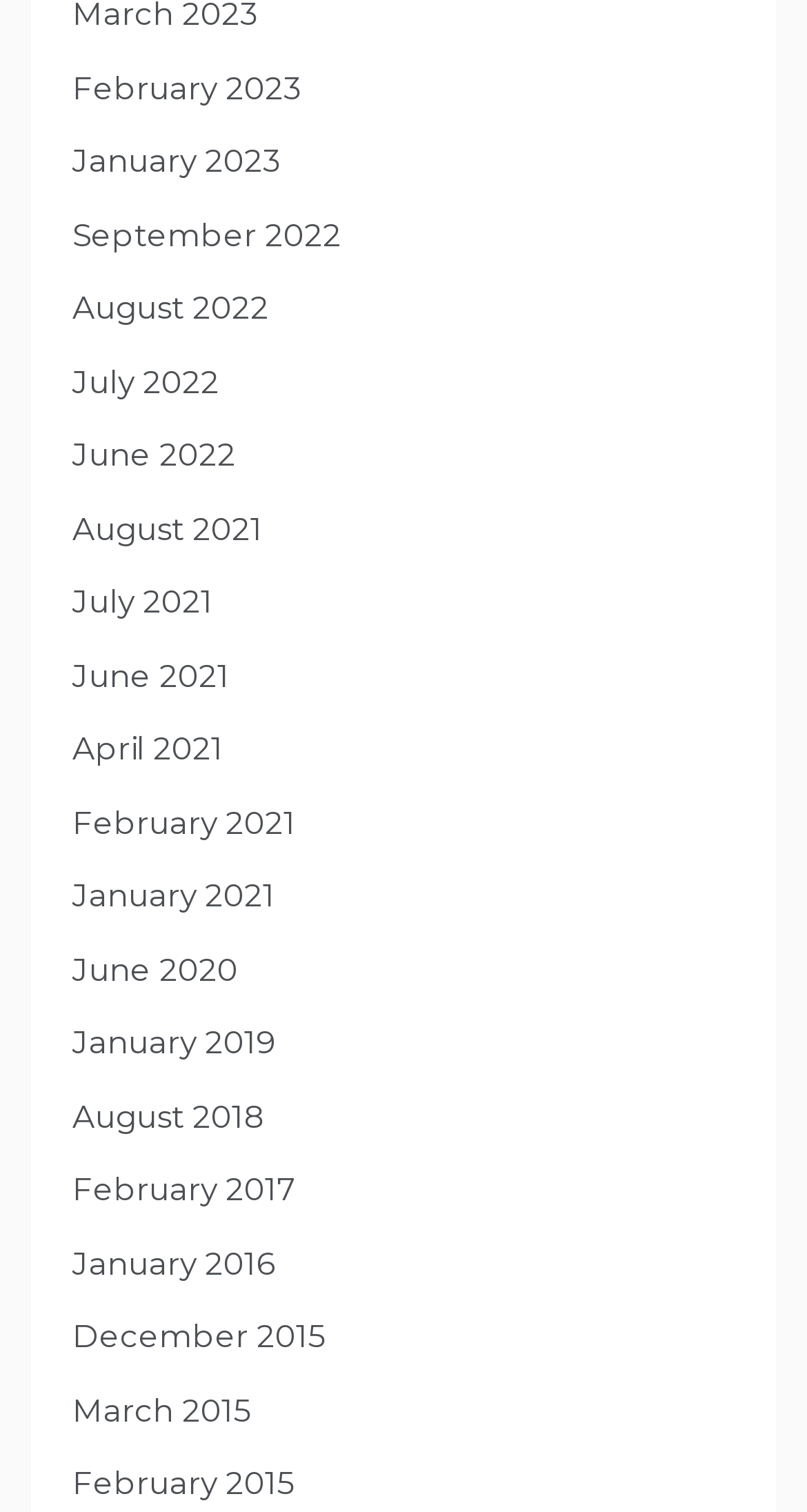Specify the bounding box coordinates for the region that must be clicked to perform the given instruction: "view February 2023".

[0.09, 0.045, 0.374, 0.071]